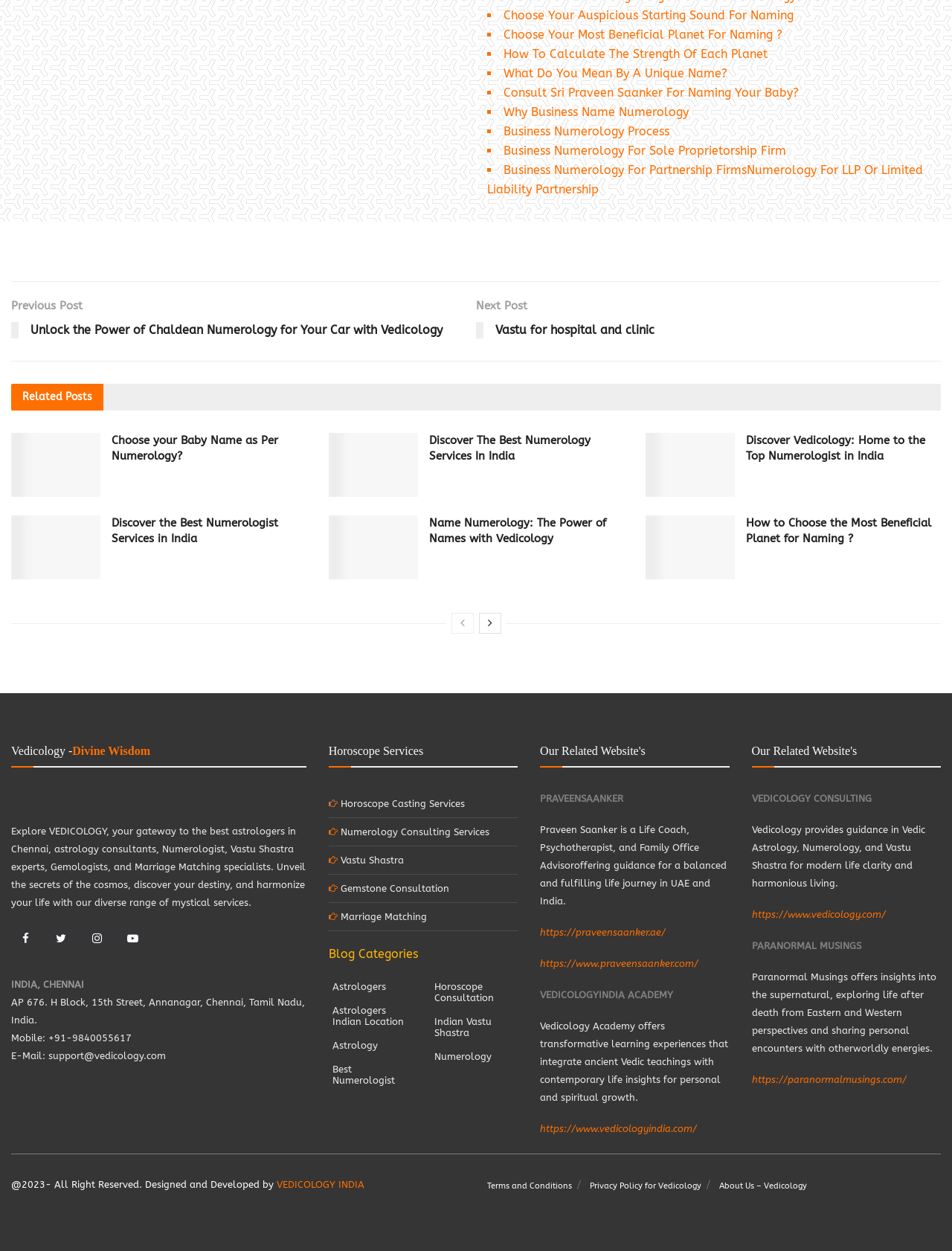Identify the bounding box coordinates of the section to be clicked to complete the task described by the following instruction: "View 'Fab Ways To Wear Shearling Jackets When It’s Cold Outside' post". The coordinates should be four float numbers between 0 and 1, formatted as [left, top, right, bottom].

None